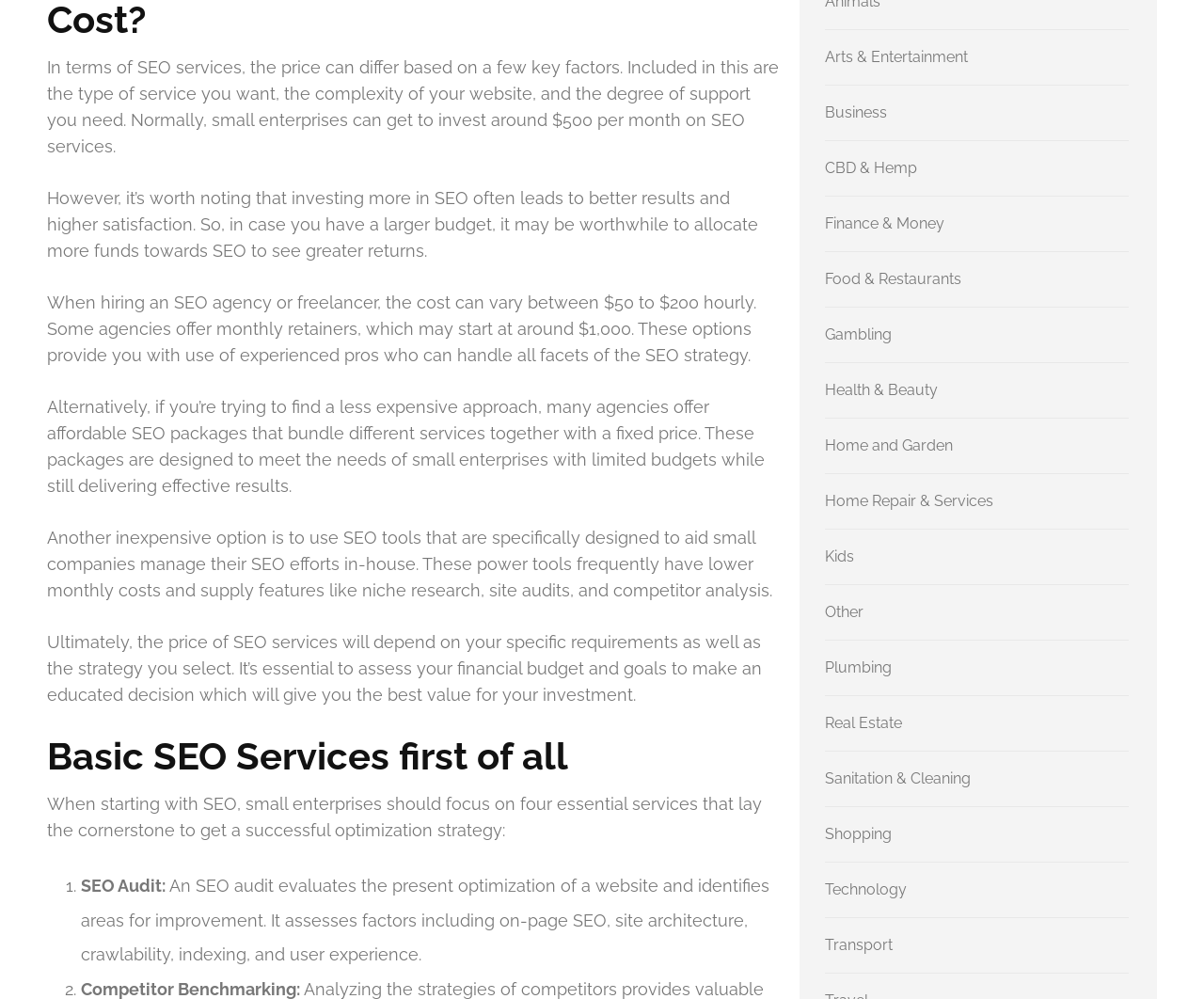Give the bounding box coordinates for the element described by: "Home Repair & Services".

[0.685, 0.493, 0.825, 0.511]